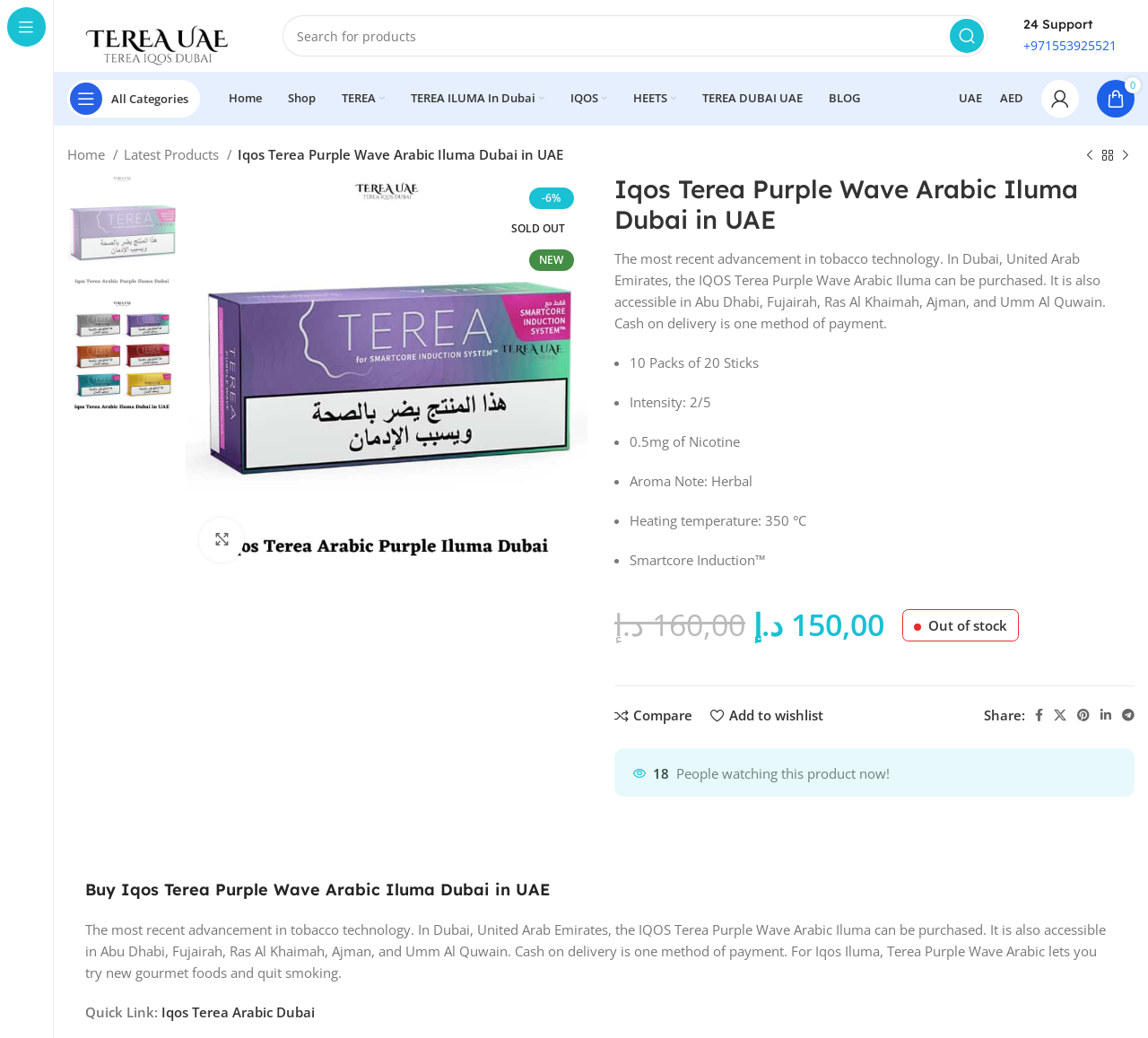Locate the bounding box coordinates of the element that needs to be clicked to carry out the instruction: "Click on site logo". The coordinates should be given as four float numbers ranging from 0 to 1, i.e., [left, top, right, bottom].

[0.059, 0.024, 0.215, 0.042]